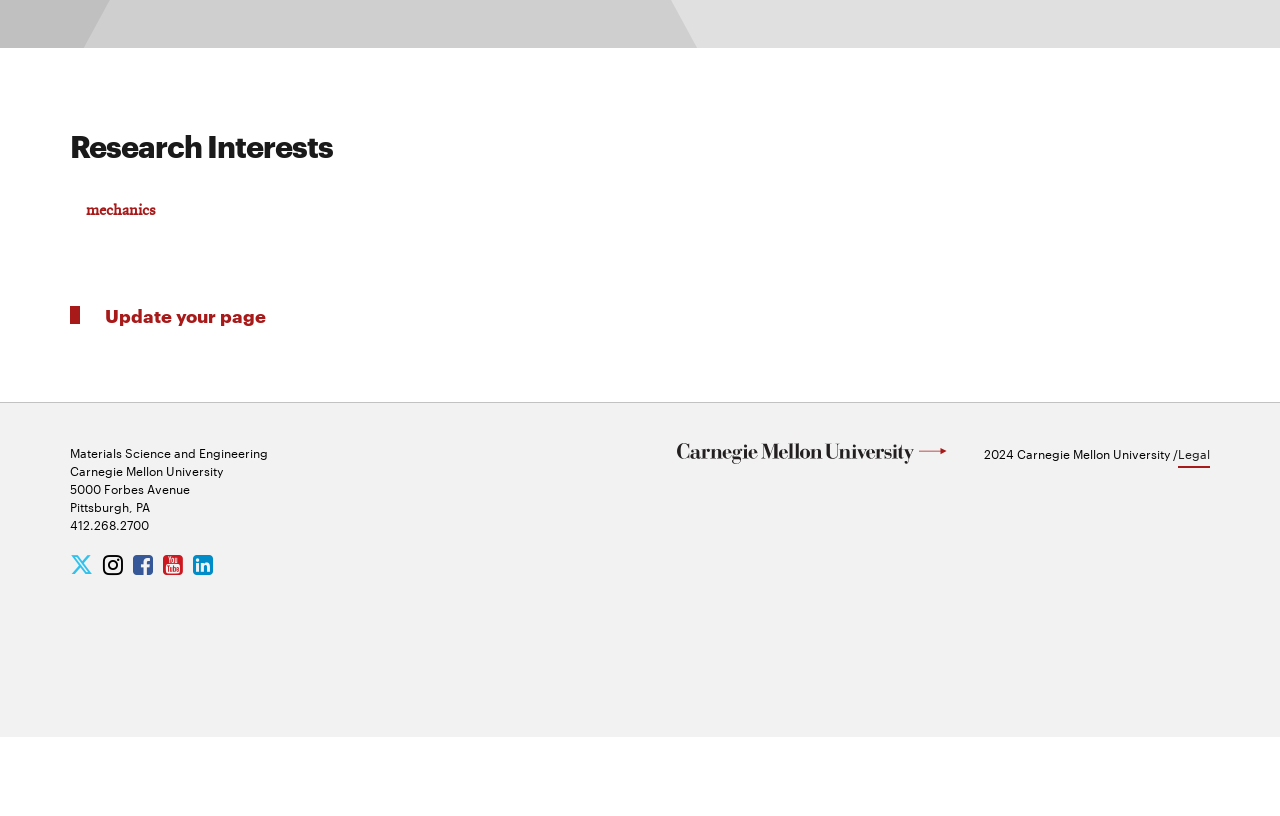Identify the bounding box coordinates of the clickable section necessary to follow the following instruction: "Visit Twitter page". The coordinates should be presented as four float numbers from 0 to 1, i.e., [left, top, right, bottom].

[0.055, 0.769, 0.073, 0.807]